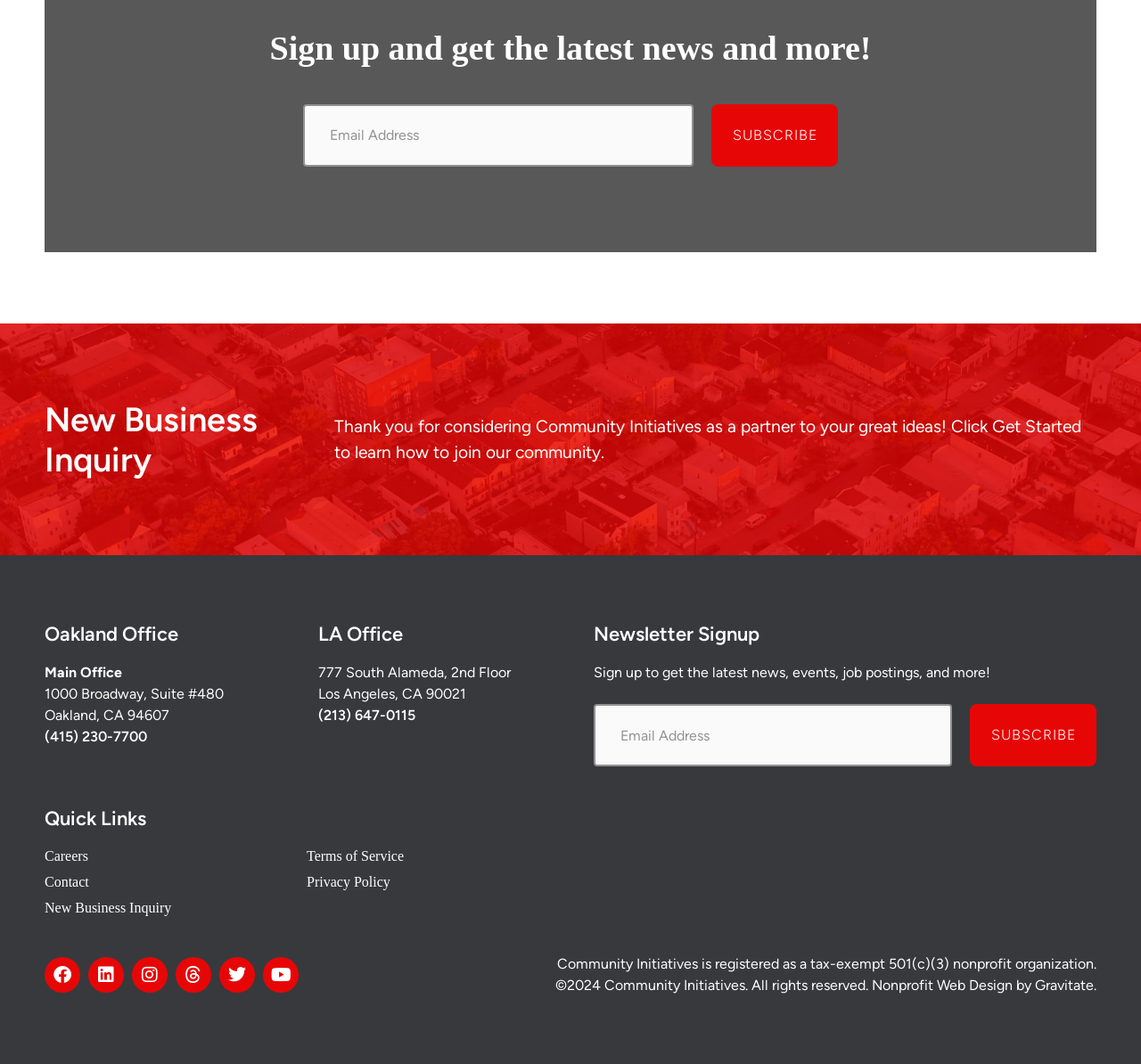Identify the bounding box coordinates of the area you need to click to perform the following instruction: "Get started with new business inquiry".

[0.039, 0.376, 0.254, 0.452]